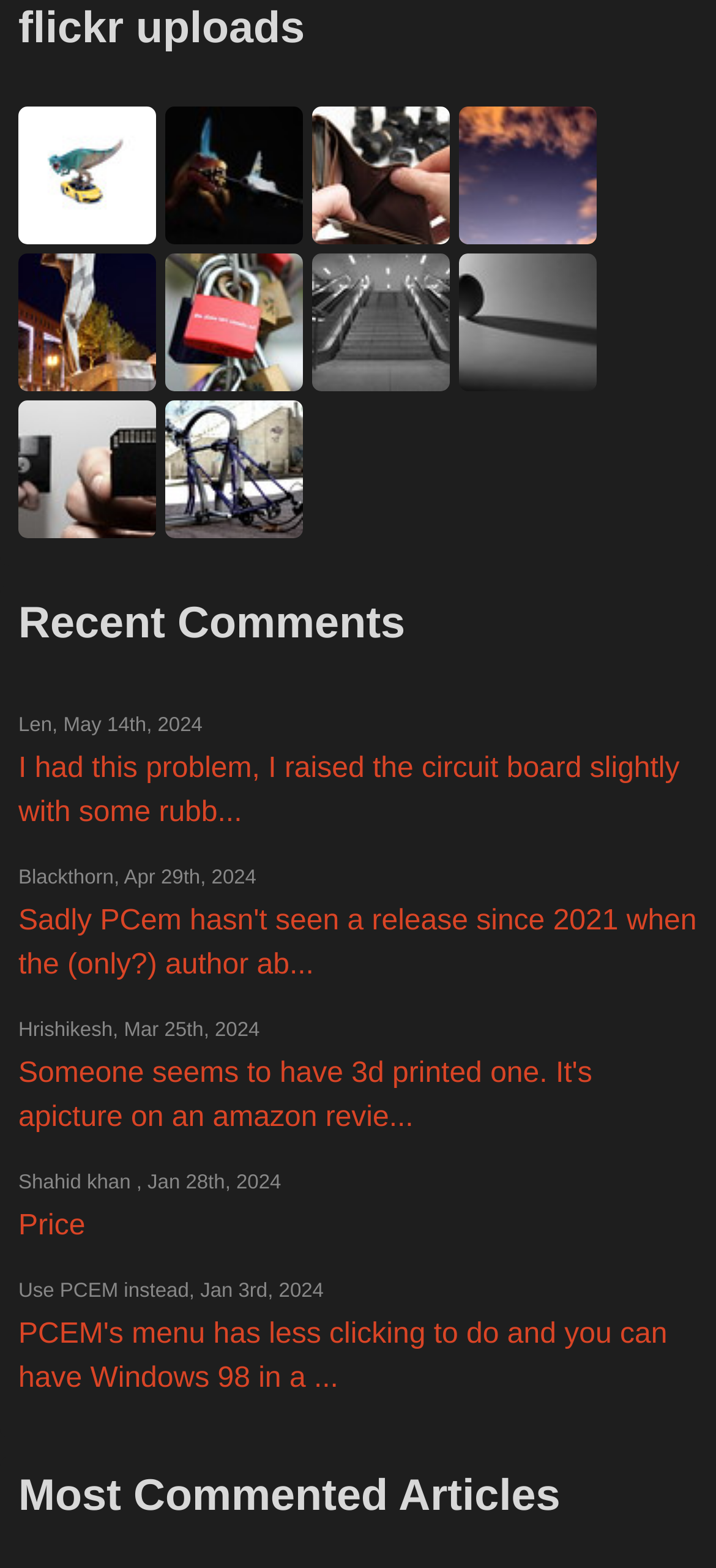What is the purpose of the links with timestamps?
Using the information from the image, give a concise answer in one word or a short phrase.

To show comment timestamps